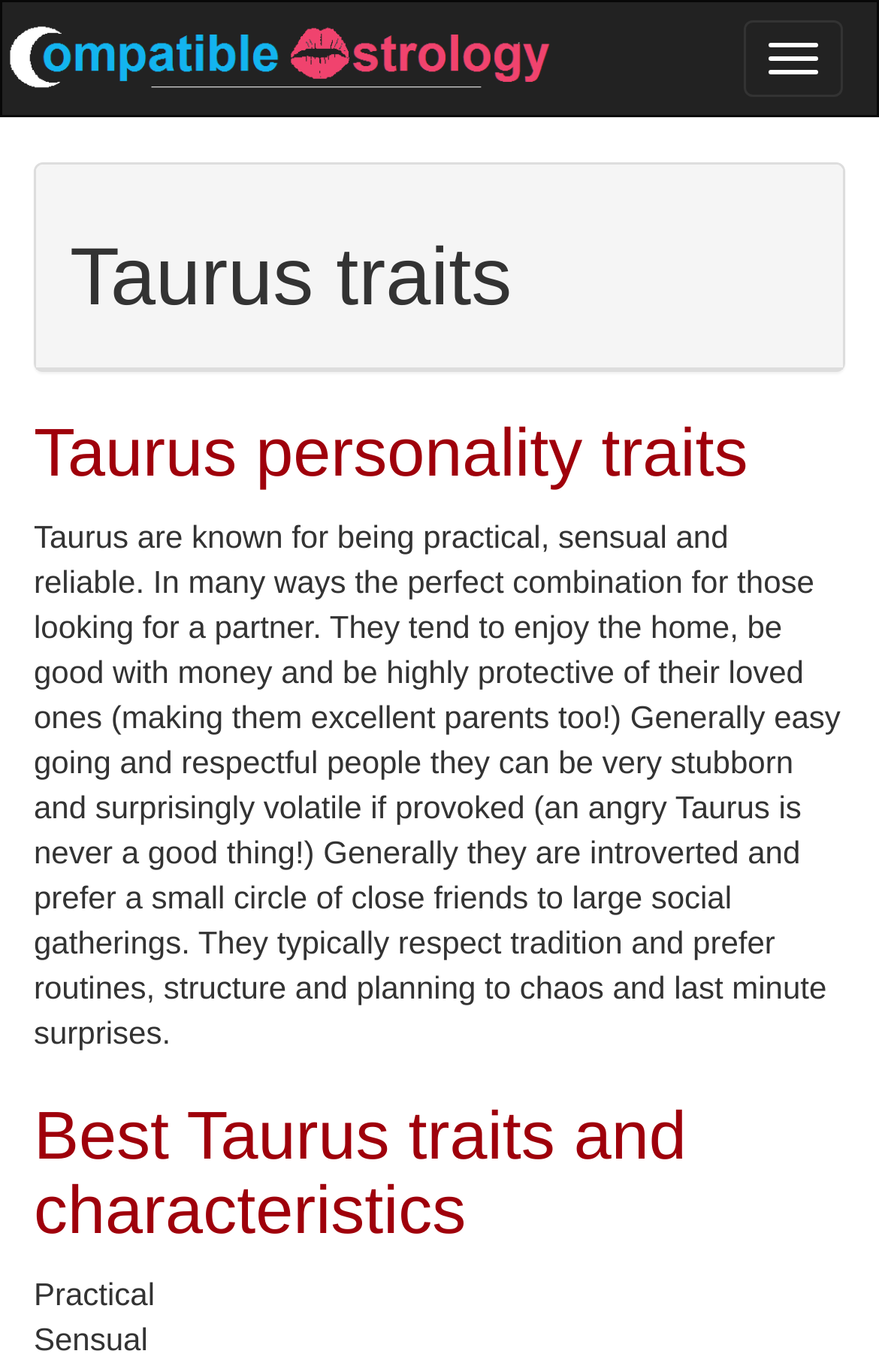Write an extensive caption that covers every aspect of the webpage.

The webpage is about Taurus traits, focusing on the characteristics of Taurus men and women. At the top left, there is a link to "Compatible Astrology" accompanied by an image with the same name. On the top right, there is a button with no text. 

Below the top section, there is a heading that reads "Taurus traits" in a prominent position, spanning almost the entire width of the page. Underneath this heading, there is another heading that says "Taurus personality traits", which is slightly indented to the right. 

Following this, there is a block of text that describes the personality traits of Taurus individuals, including their practical, sensual, and reliable nature, as well as their tendency to be protective of their loved ones and respectful of tradition. This text is positioned below the "Taurus personality traits" heading and takes up a significant portion of the page.

Further down, there is another heading that says "Best Taurus traits and characteristics", which is aligned with the previous headings. Below this heading, there are two short lines of text, "Practical" and "Sensual", which are positioned one below the other and aligned with the left edge of the page.